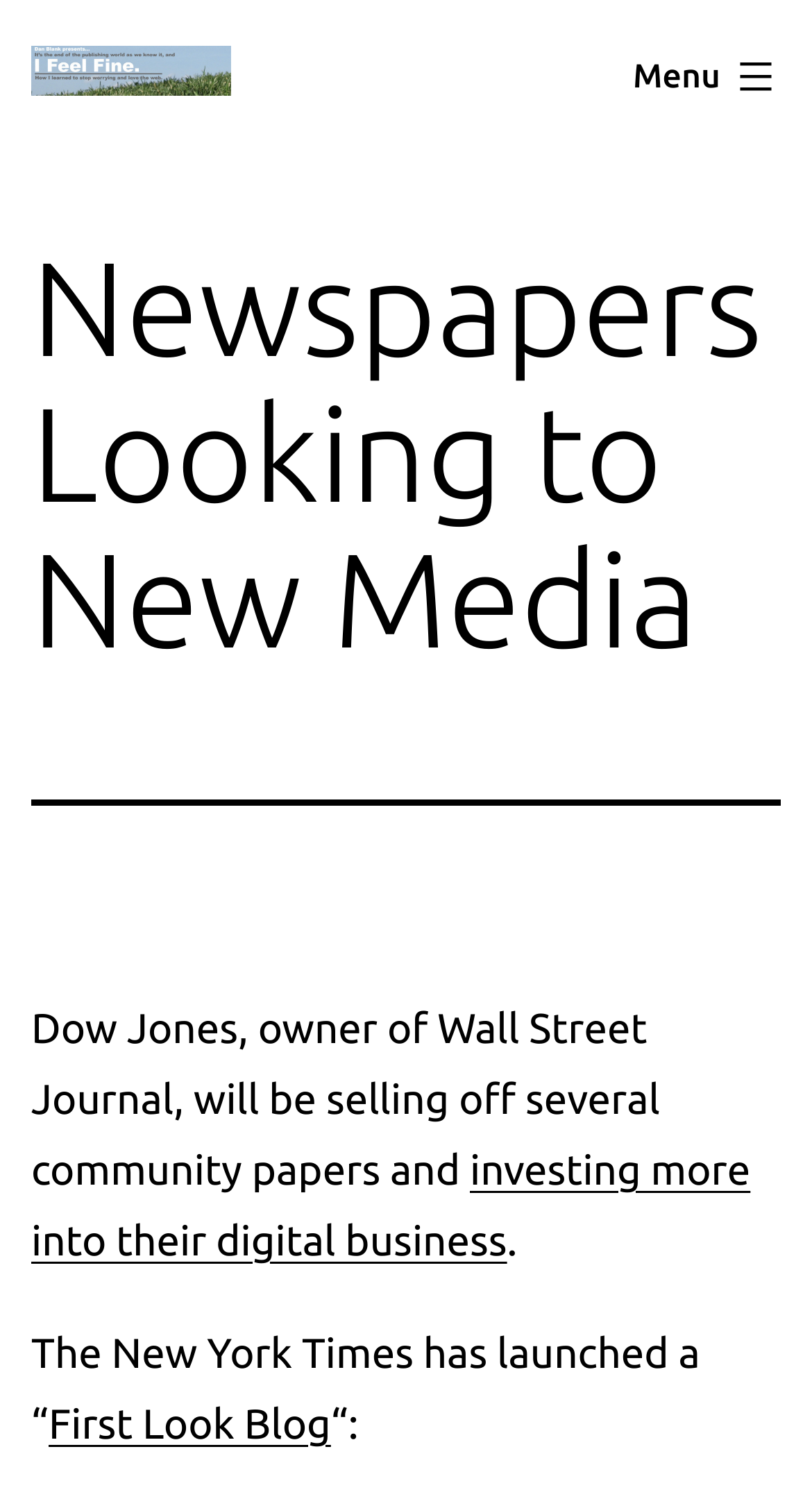What is the context of 'investing more into their digital business'?
Offer a detailed and full explanation in response to the question.

The phrase 'investing more into their digital business' is mentioned in the context of Dow Jones, the owner of Wall Street Journal, selling off several community papers and shifting its focus to digital media.